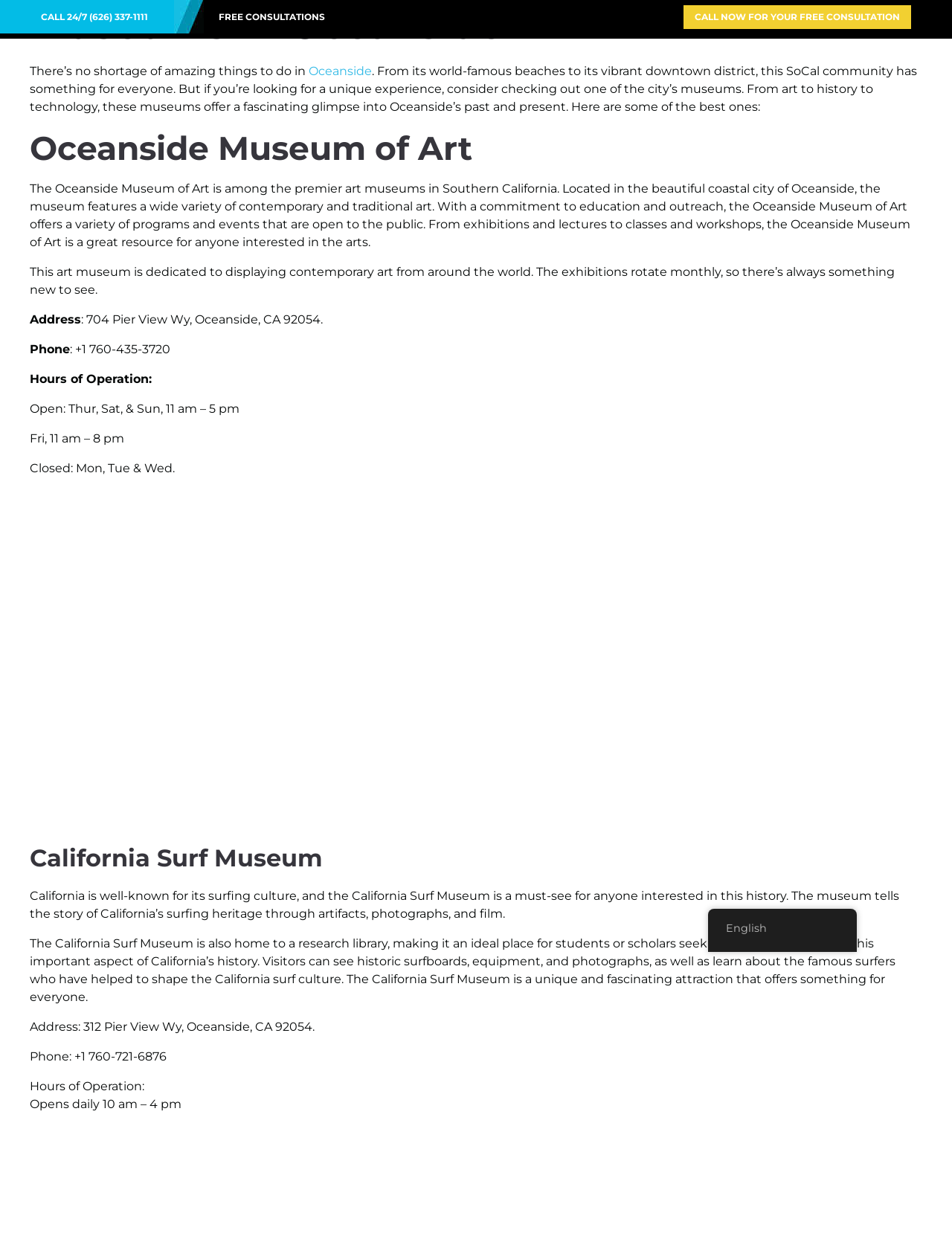Please find the bounding box coordinates (top-left x, top-left y, bottom-right x, bottom-right y) in the screenshot for the UI element described as follows: About Us

[0.527, 0.031, 0.606, 0.109]